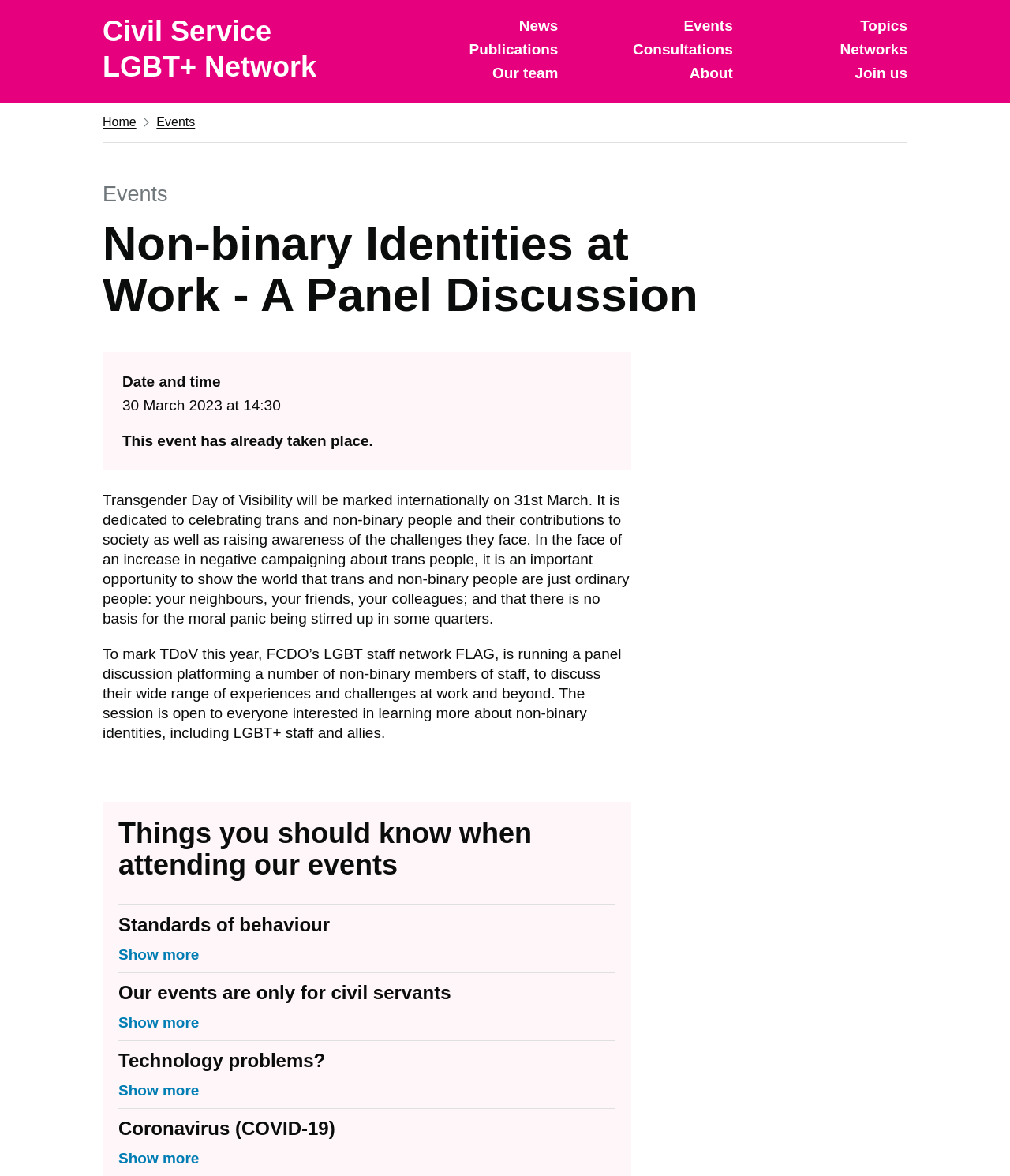Please extract the webpage's main title and generate its text content.

Non-binary Identities at Work - A Panel Discussion